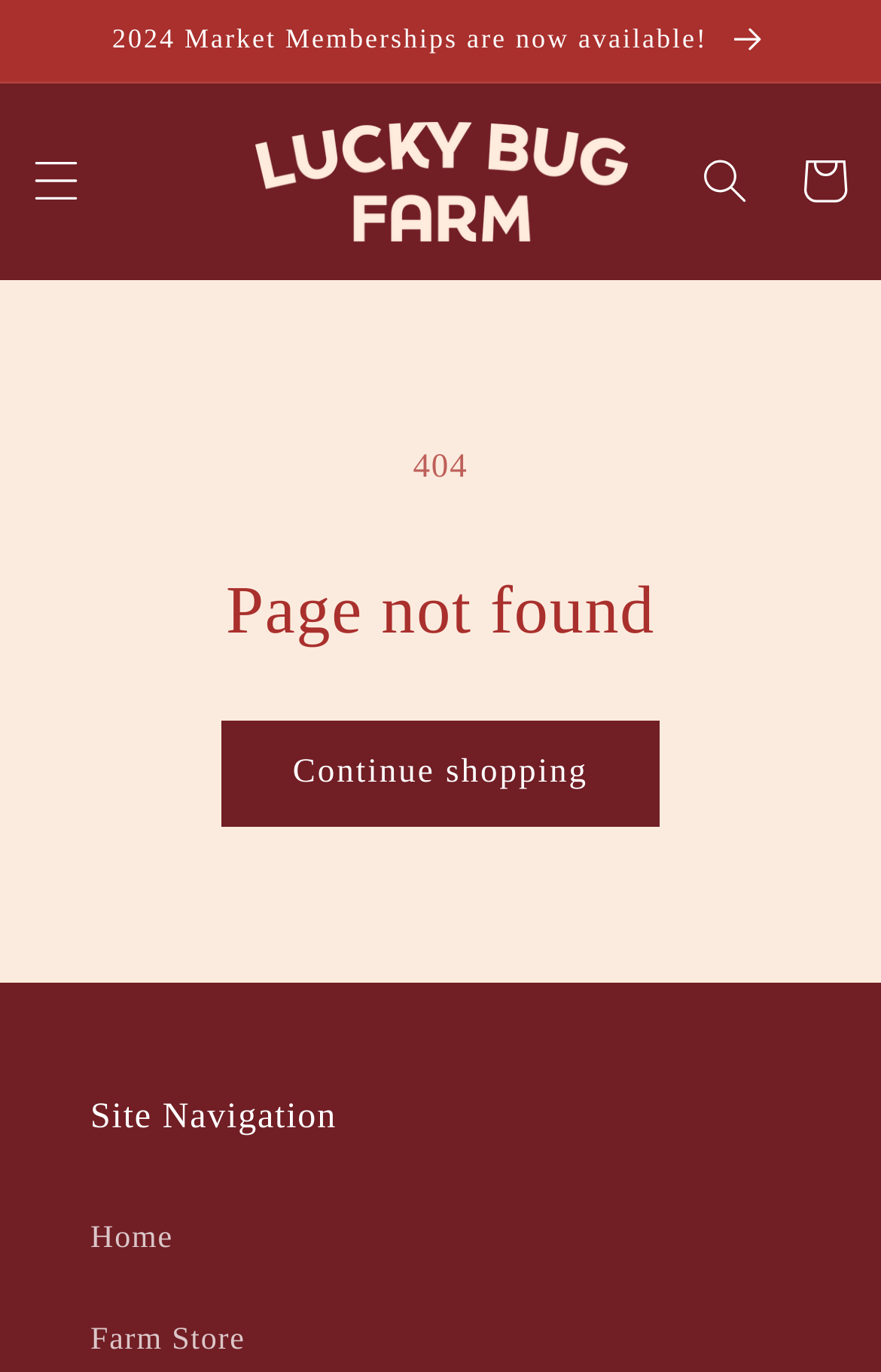What is the text of the webpage's headline?

Page not found